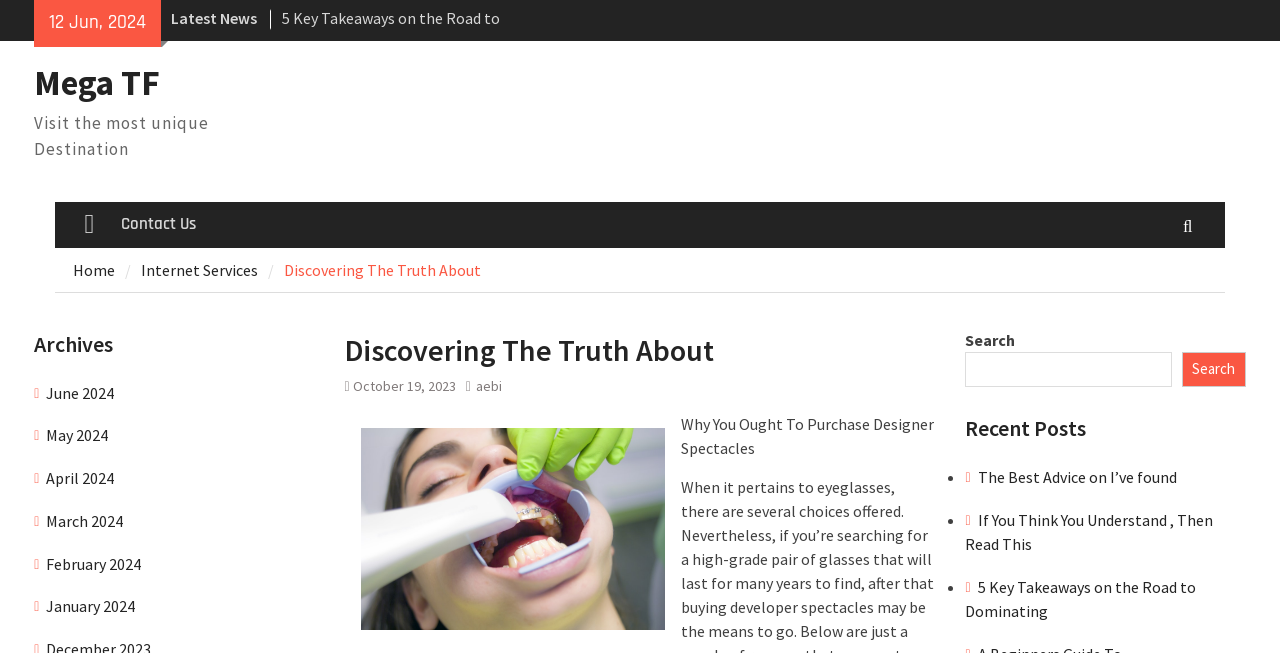What is the purpose of the search bar?
Please interpret the details in the image and answer the question thoroughly.

I found a search bar on the webpage, and its purpose is to allow users to search for specific content within the website.